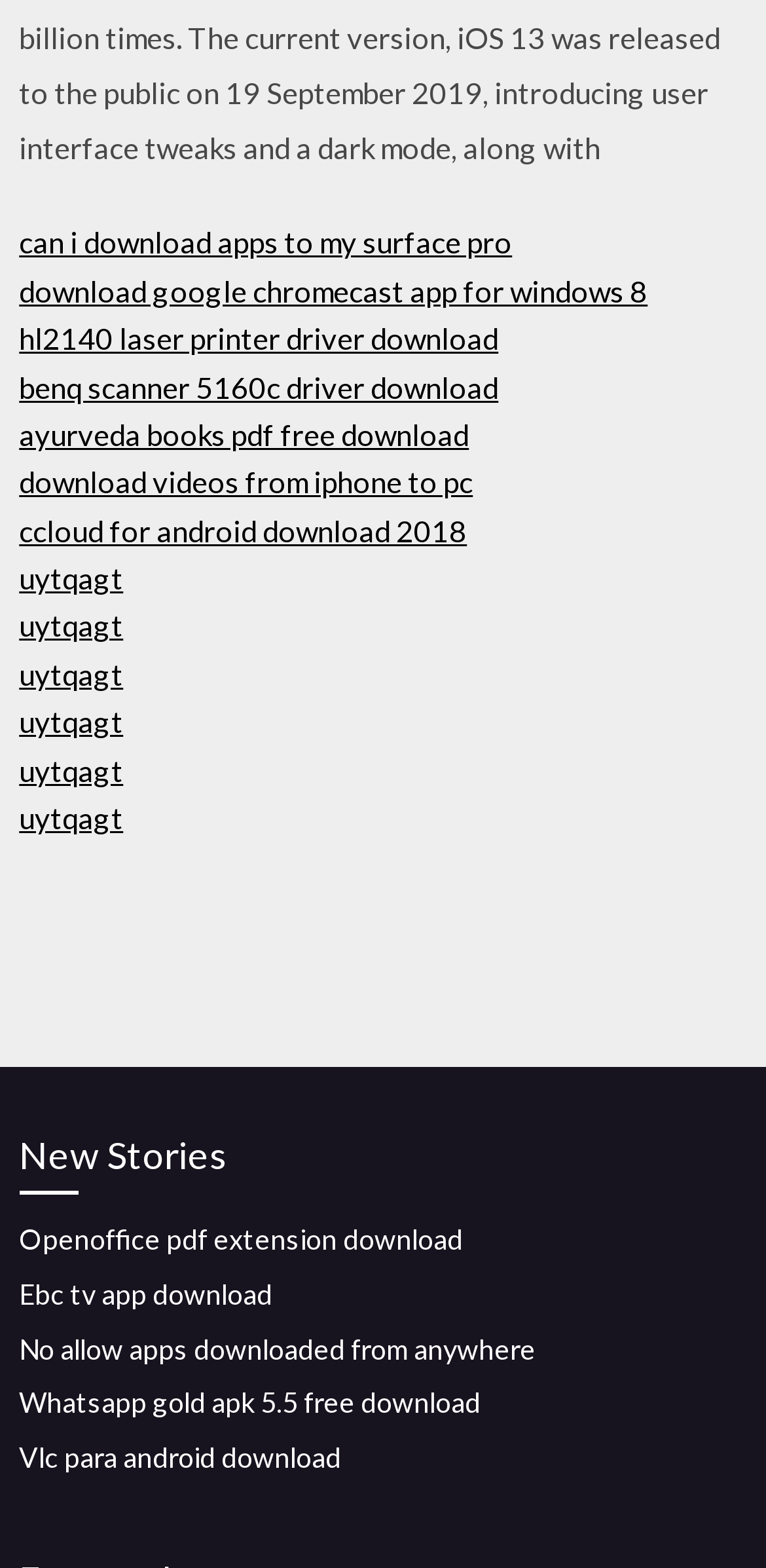Please reply to the following question with a single word or a short phrase:
What is the purpose of the link 'download videos from iphone to pc'?

Video transfer